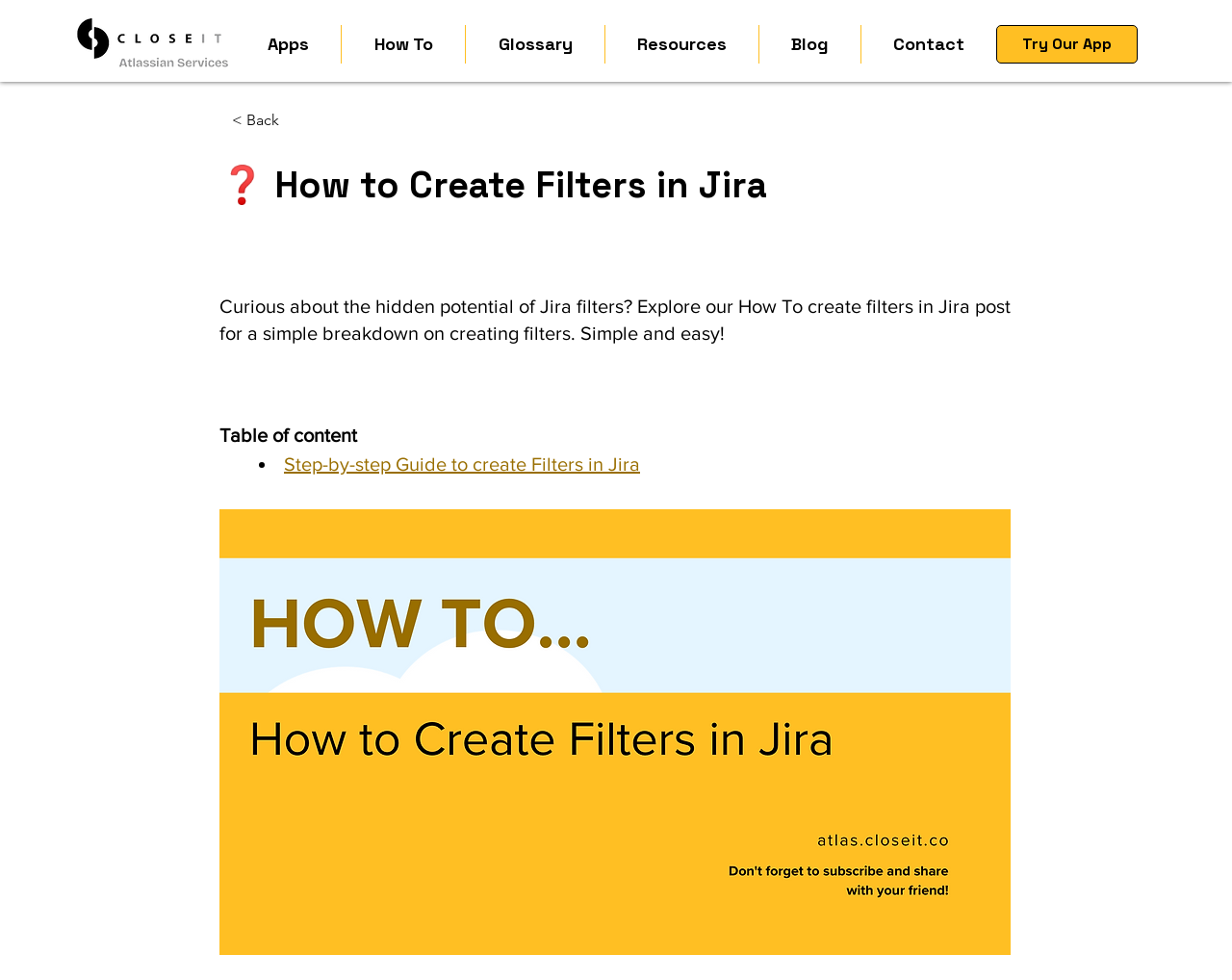Determine the coordinates of the bounding box that should be clicked to complete the instruction: "Read more about 'Lunin is thinking about his future at Real Madrid'". The coordinates should be represented by four float numbers between 0 and 1: [left, top, right, bottom].

None